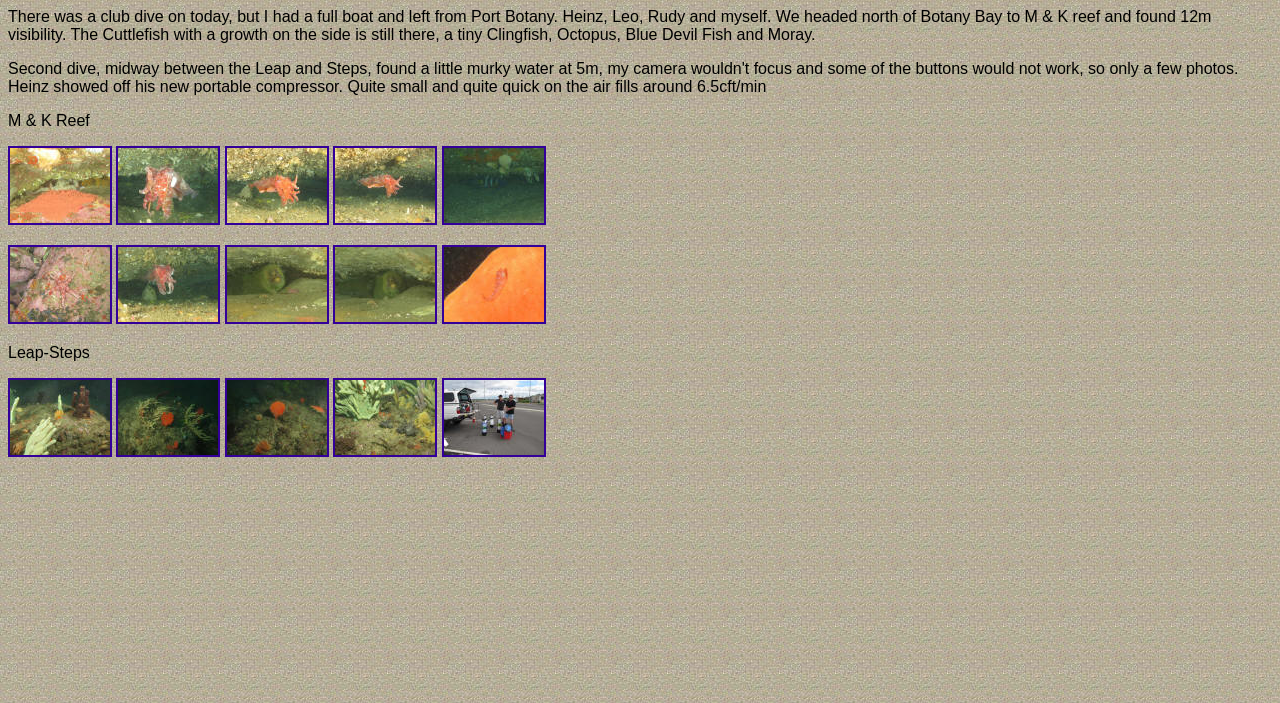Offer a meticulous caption that includes all visible features of the webpage.

This webpage appears to be a personal blog or journal entry about a scuba diving experience. At the top, there is a title "5th Apr 2014" indicating the date of the dive. Below the title, there is a paragraph of text describing the dive, including the location, visibility, and marine life seen, such as a cuttlefish, clingfish, octopus, blue devil fish, and moray.

To the right of the paragraph, there are five links, each accompanied by a small image. These links and images are arranged in a horizontal row, taking up about half of the page's width. The images are likely thumbnails of photos taken during the dive.

Below the paragraph and the row of links and images, there is a section with the title "M & K Reef", which is likely the location of the dive. This section contains another five links, each with a small image, arranged in a similar horizontal row as before.

Further down the page, there is a section with the title "Leap-Steps", which may be a reference to a specific diving technique or location. This section also contains five links with small images, arranged in a horizontal row.

Overall, the webpage appears to be a personal account of a scuba diving experience, with descriptions of the dive and accompanying photos.